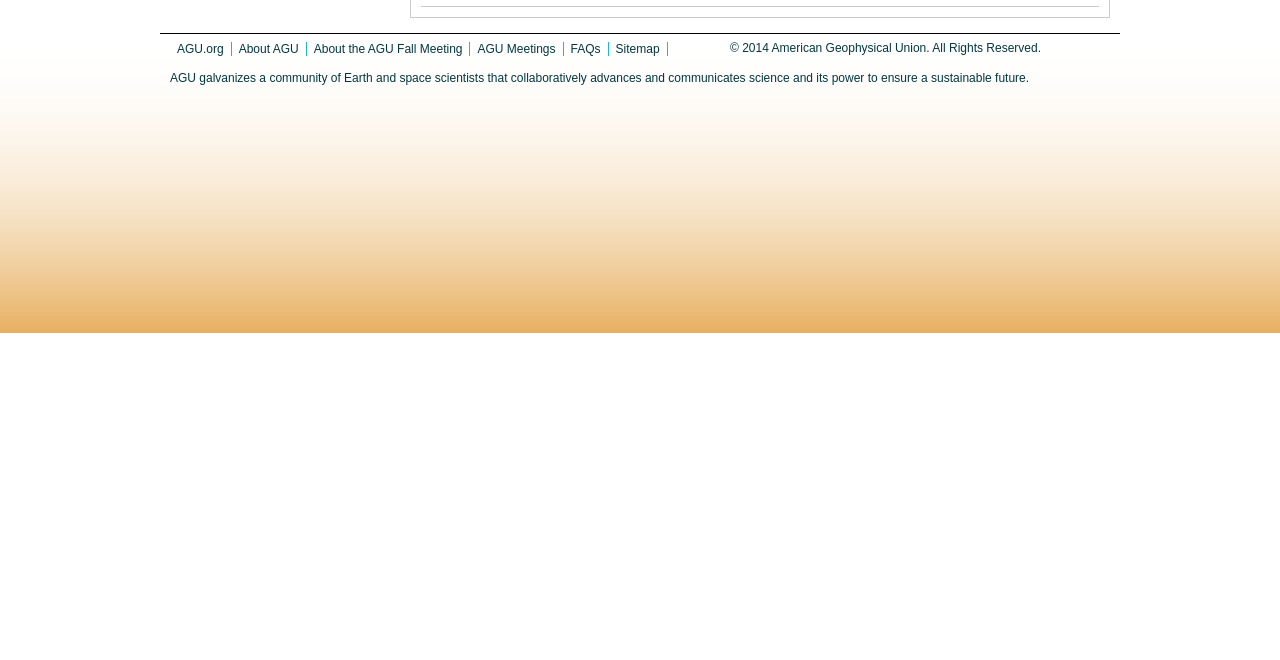Provide the bounding box for the UI element matching this description: "Sitemap".

[0.481, 0.062, 0.515, 0.084]